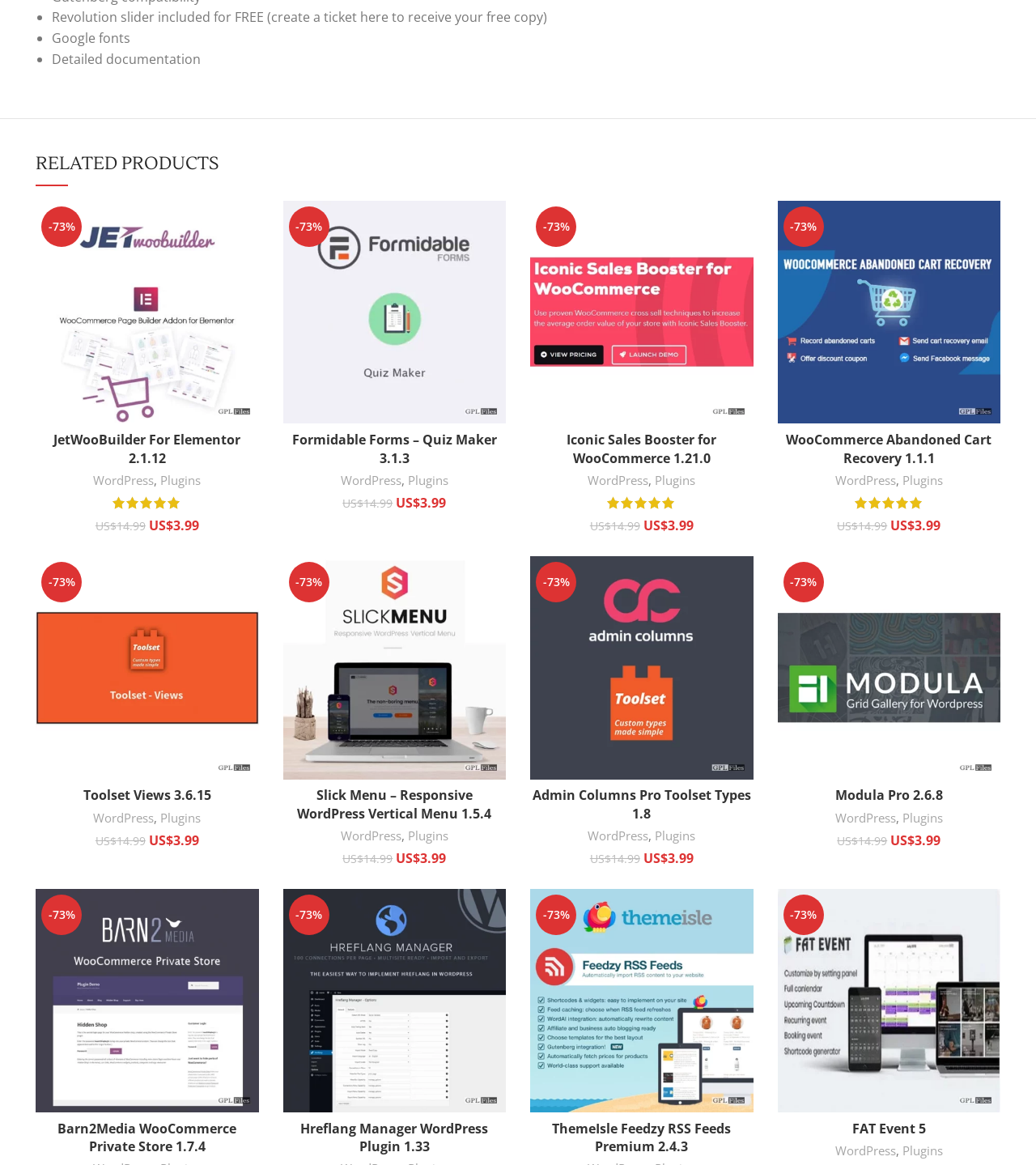Please identify the bounding box coordinates of the clickable area that will fulfill the following instruction: "Add JetWooBuilder For Elementor 2.1.12 to cart". The coordinates should be in the format of four float numbers between 0 and 1, i.e., [left, top, right, bottom].

[0.034, 0.365, 0.25, 0.391]